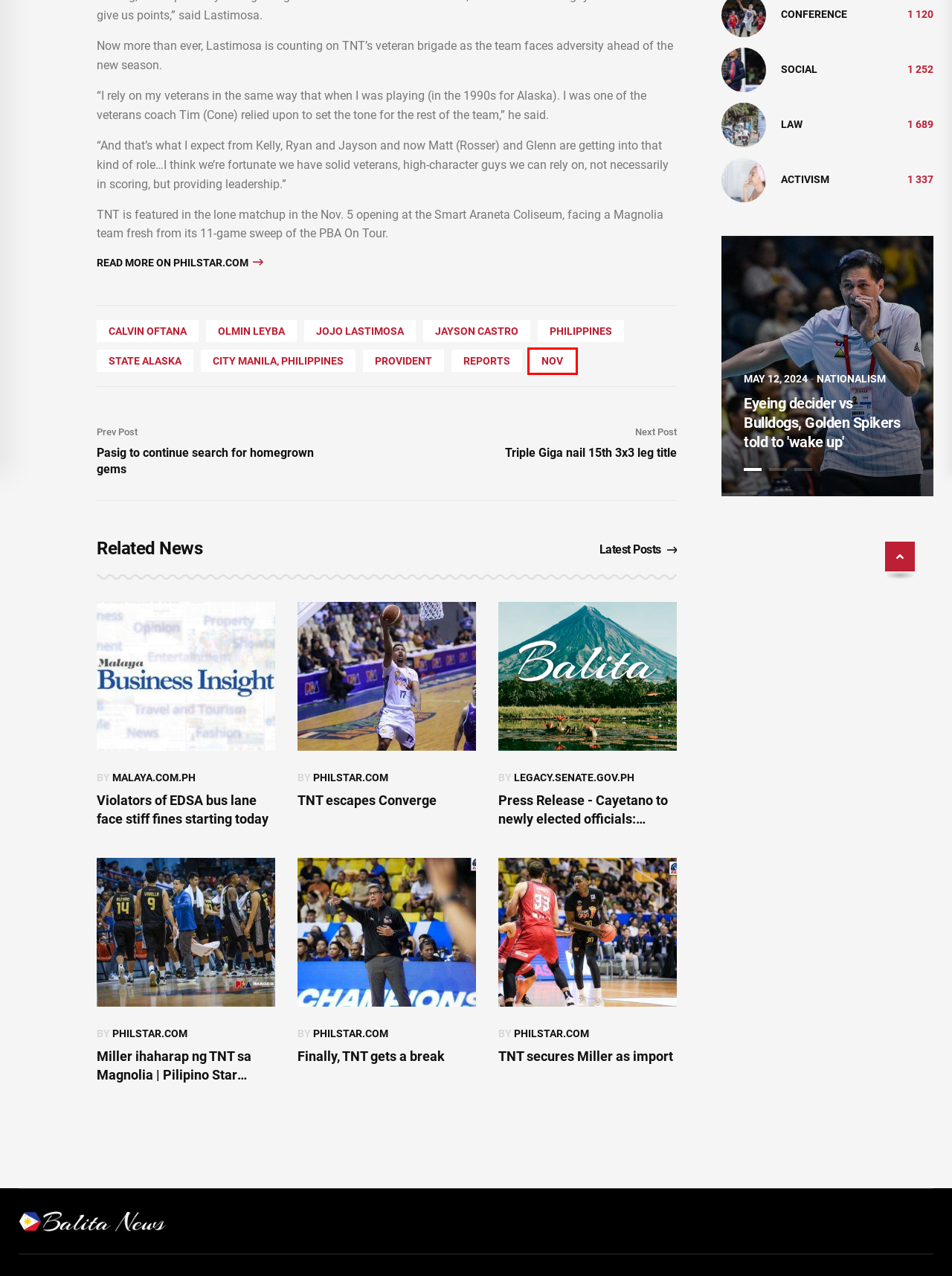You have been given a screenshot of a webpage, where a red bounding box surrounds a UI element. Identify the best matching webpage description for the page that loads after the element in the bounding box is clicked. Options include:
A. Latest news: Jayson Castro - on Balita News
B. Latest news: state Alaska - on Balita News
C. Latest news: Provident - on Balita News
D. Latest news: Nov - on Balita News
E. Latest news: social - on Balita News
F. Finally, TNT gets a break
G. Latest news: Philippines - on Balita News
H. TNT secures Miller as import

D